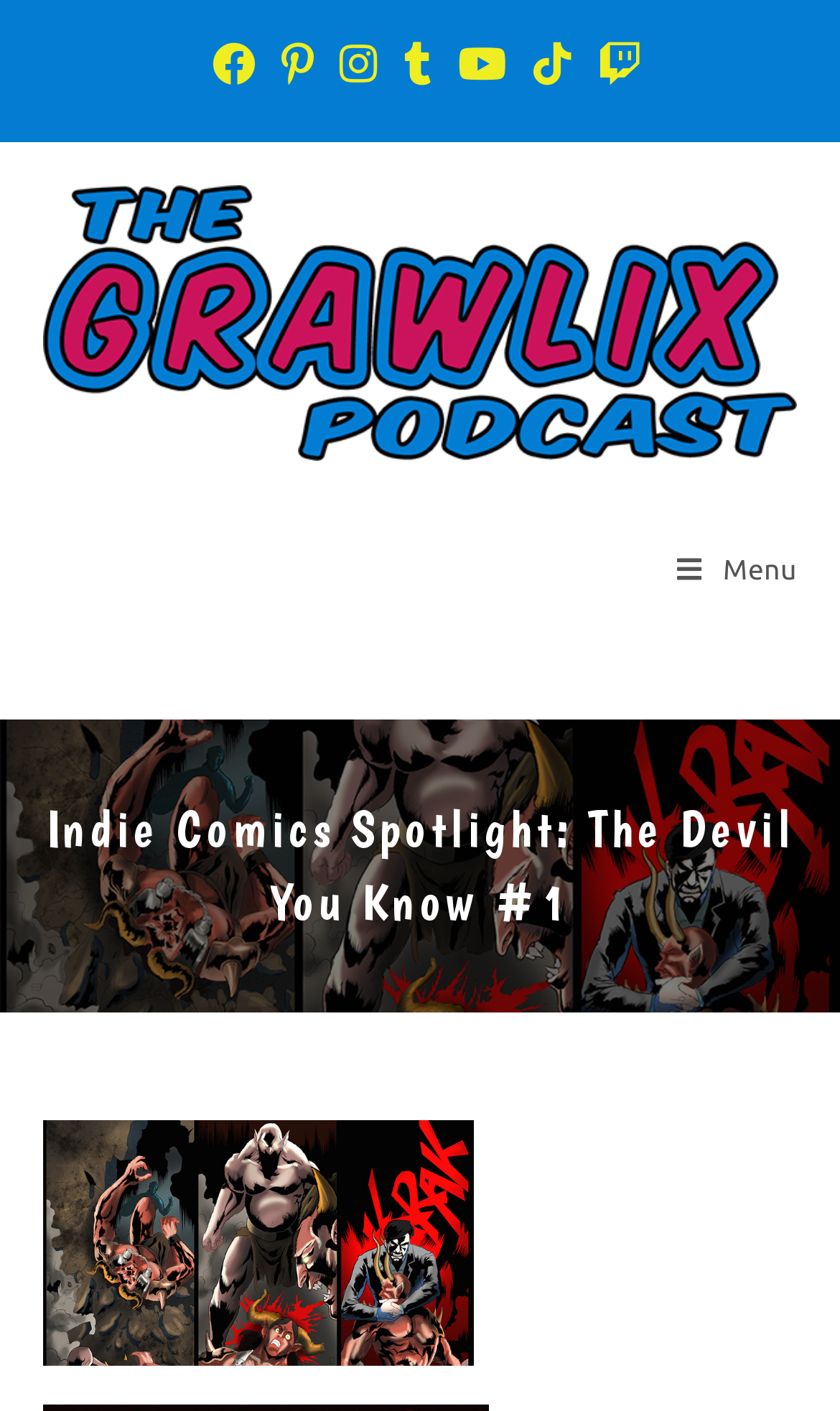Determine the bounding box coordinates of the clickable element necessary to fulfill the instruction: "Open Facebook page". Provide the coordinates as four float numbers within the 0 to 1 range, i.e., [left, top, right, bottom].

[0.237, 0.031, 0.319, 0.061]